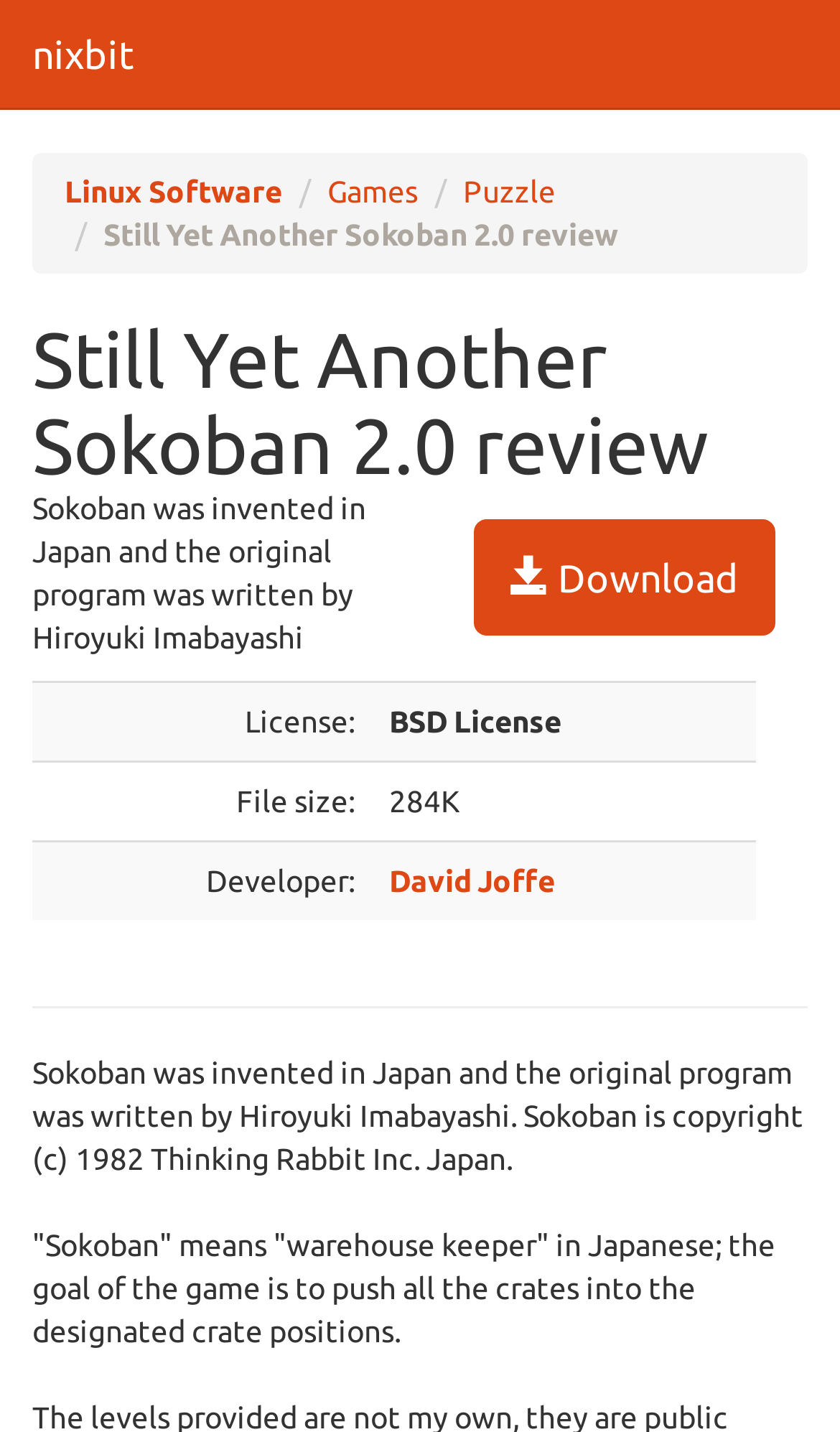Find the bounding box of the web element that fits this description: "David Joffe".

[0.464, 0.604, 0.661, 0.628]